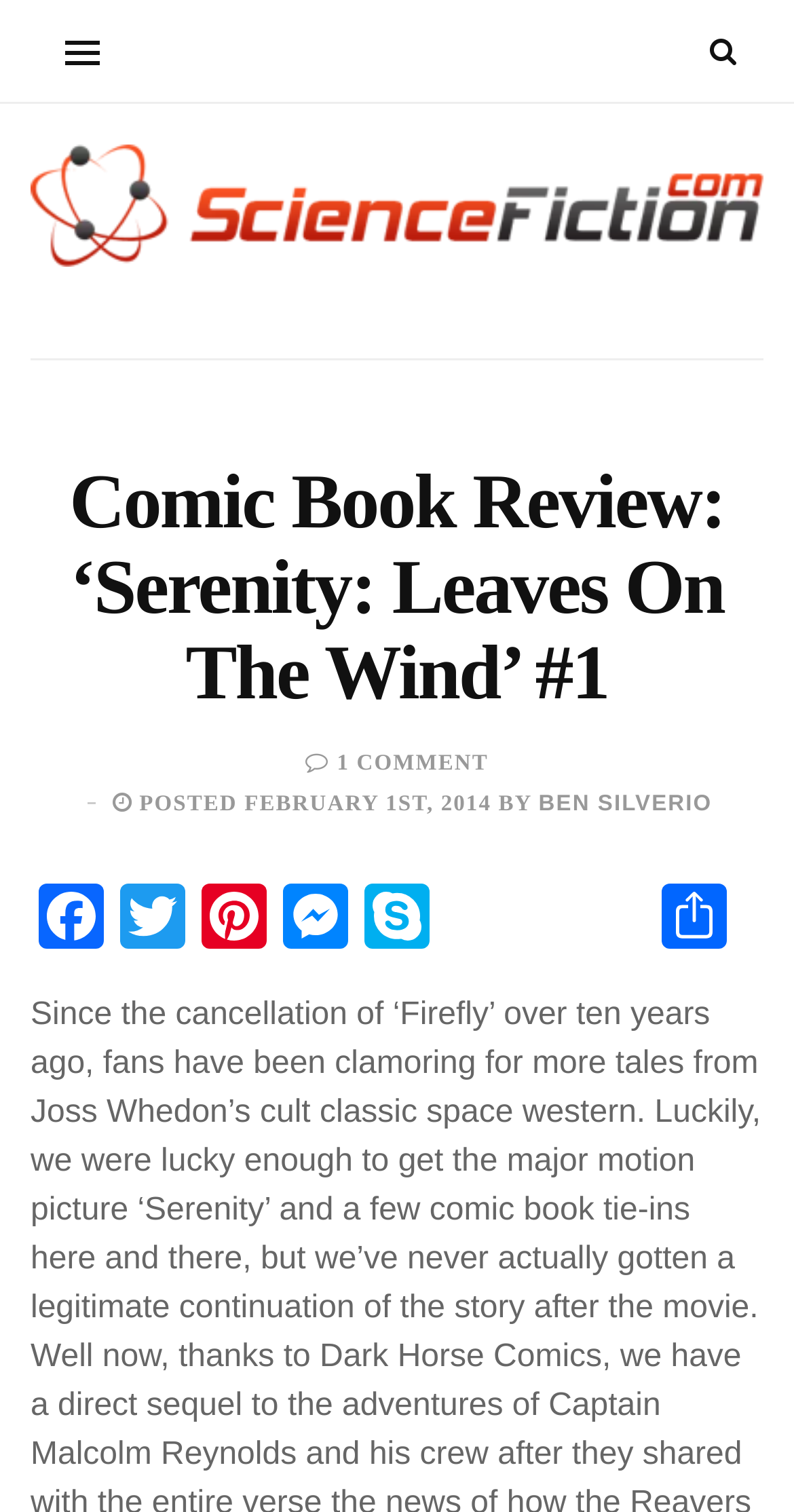Extract the bounding box coordinates for the HTML element that matches this description: "title="Search"". The coordinates should be four float numbers between 0 and 1, i.e., [left, top, right, bottom].

[0.859, 0.007, 0.962, 0.061]